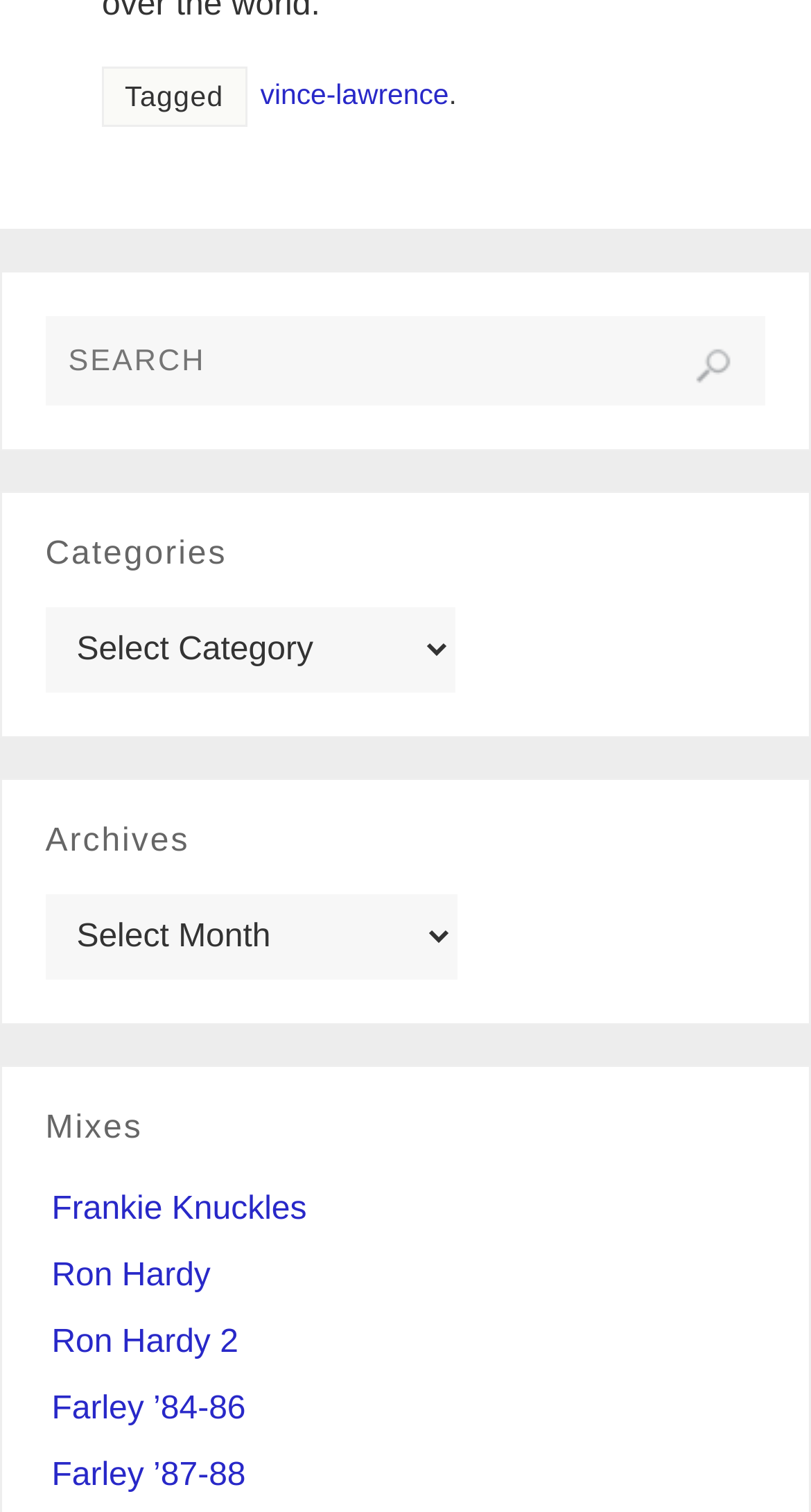Please indicate the bounding box coordinates for the clickable area to complete the following task: "Search for something". The coordinates should be specified as four float numbers between 0 and 1, i.e., [left, top, right, bottom].

[0.056, 0.209, 0.944, 0.269]